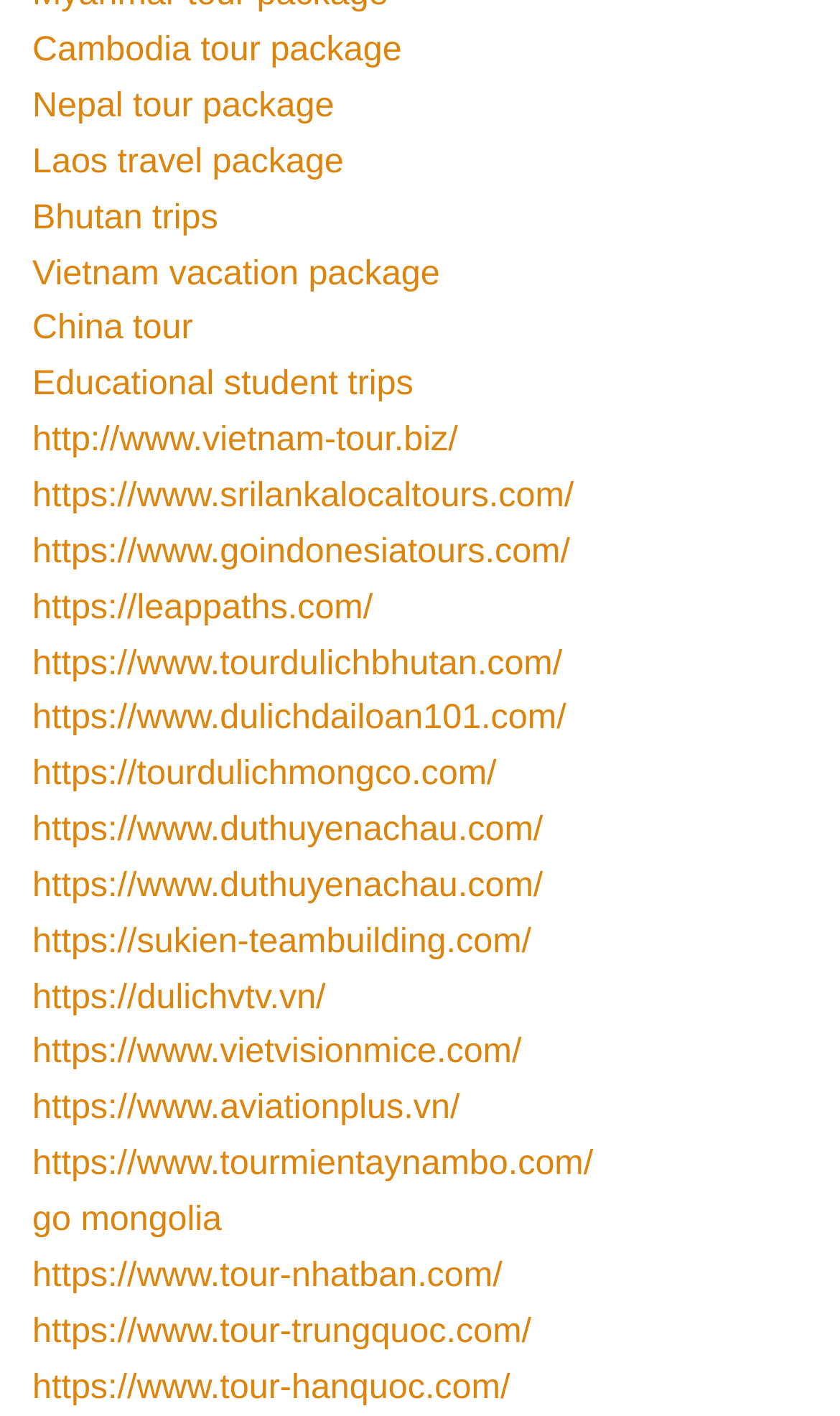By analyzing the image, answer the following question with a detailed response: Can I find Vietnam tour packages on this website?

There are multiple links related to Vietnam tour packages on the webpage, including 'Vietnam vacation package' and 'http://www.vietnam-tour.biz/', indicating that users can find Vietnam tour packages on this website.